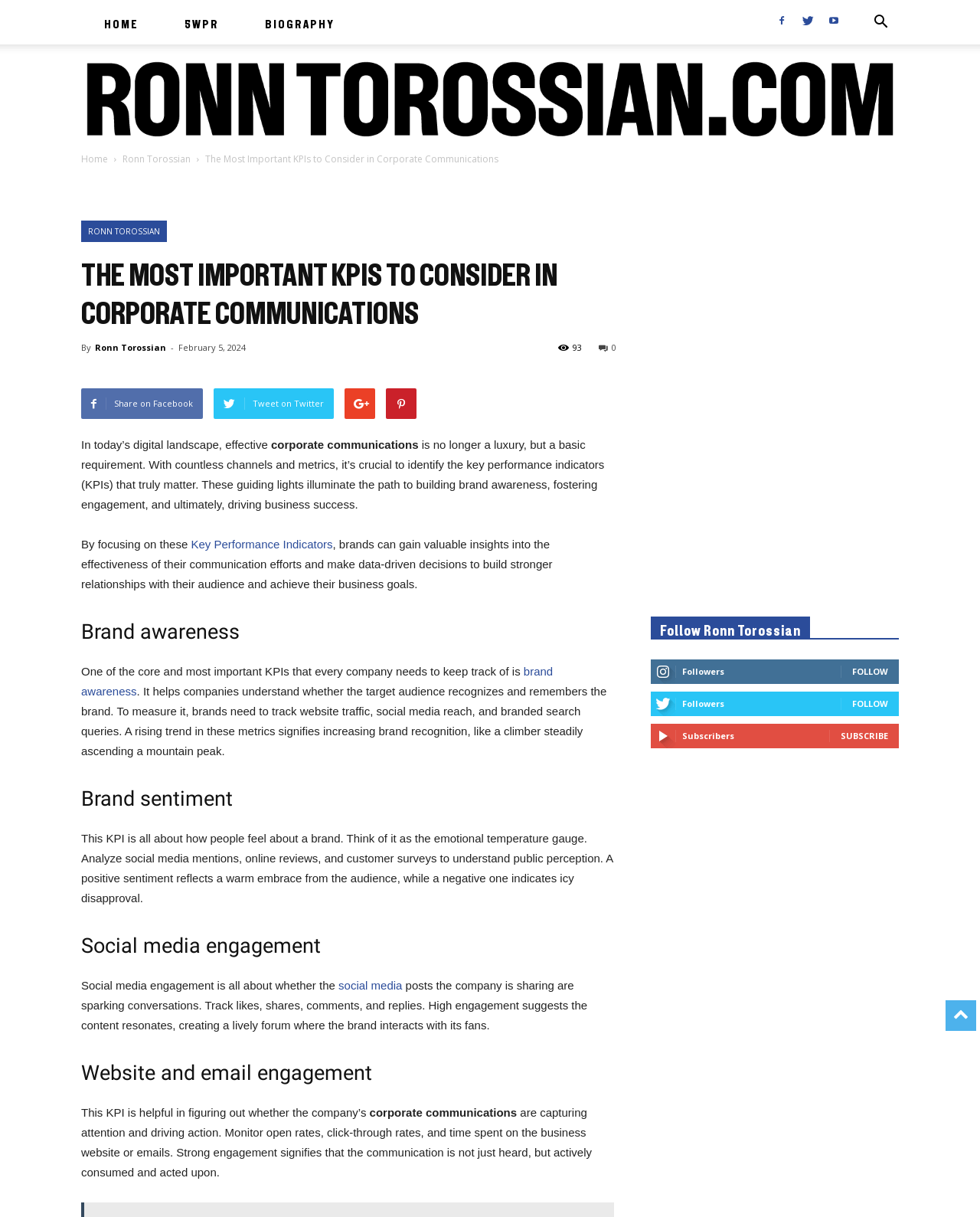Answer this question using a single word or a brief phrase:
What is the author of the article?

Ronn Torossian